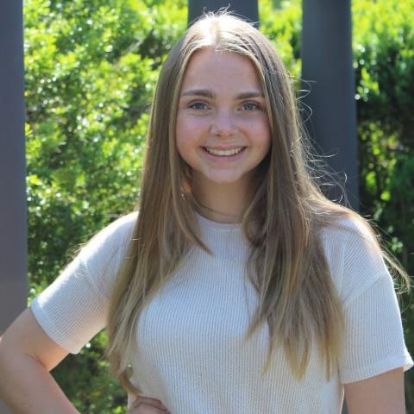From the image, can you give a detailed response to the question below:
What is Mackenzie's field of study?

According to the caption, Mackenzie Wolfe is pursuing a Bachelor's degree in Interior Design, which implies that her field of study is Interior Design.